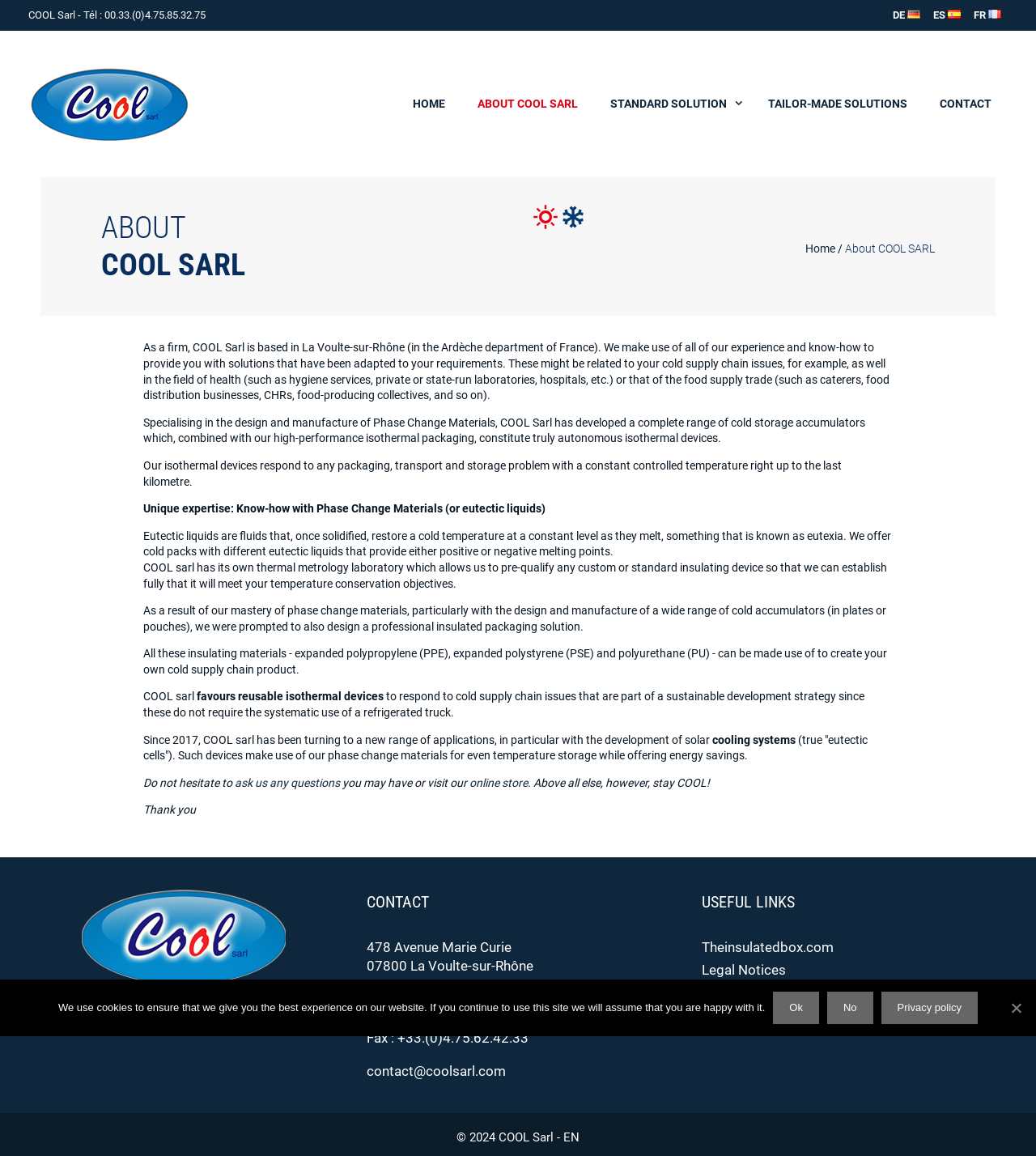Identify the bounding box coordinates of the section that should be clicked to achieve the task described: "Click the 'ask us any questions' link".

[0.226, 0.671, 0.328, 0.683]